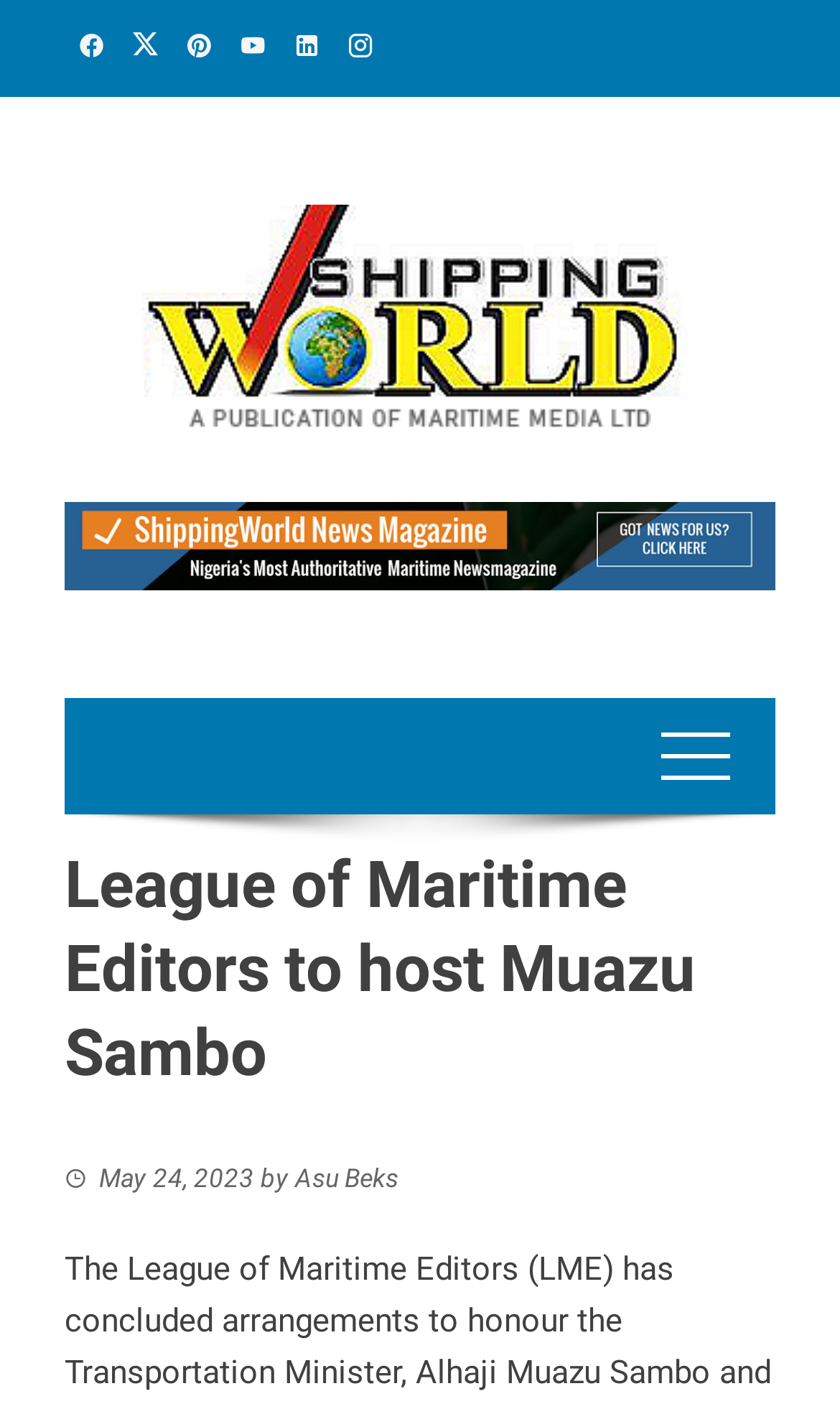Who is the author of the article?
Examine the screenshot and reply with a single word or phrase.

Asu Beks